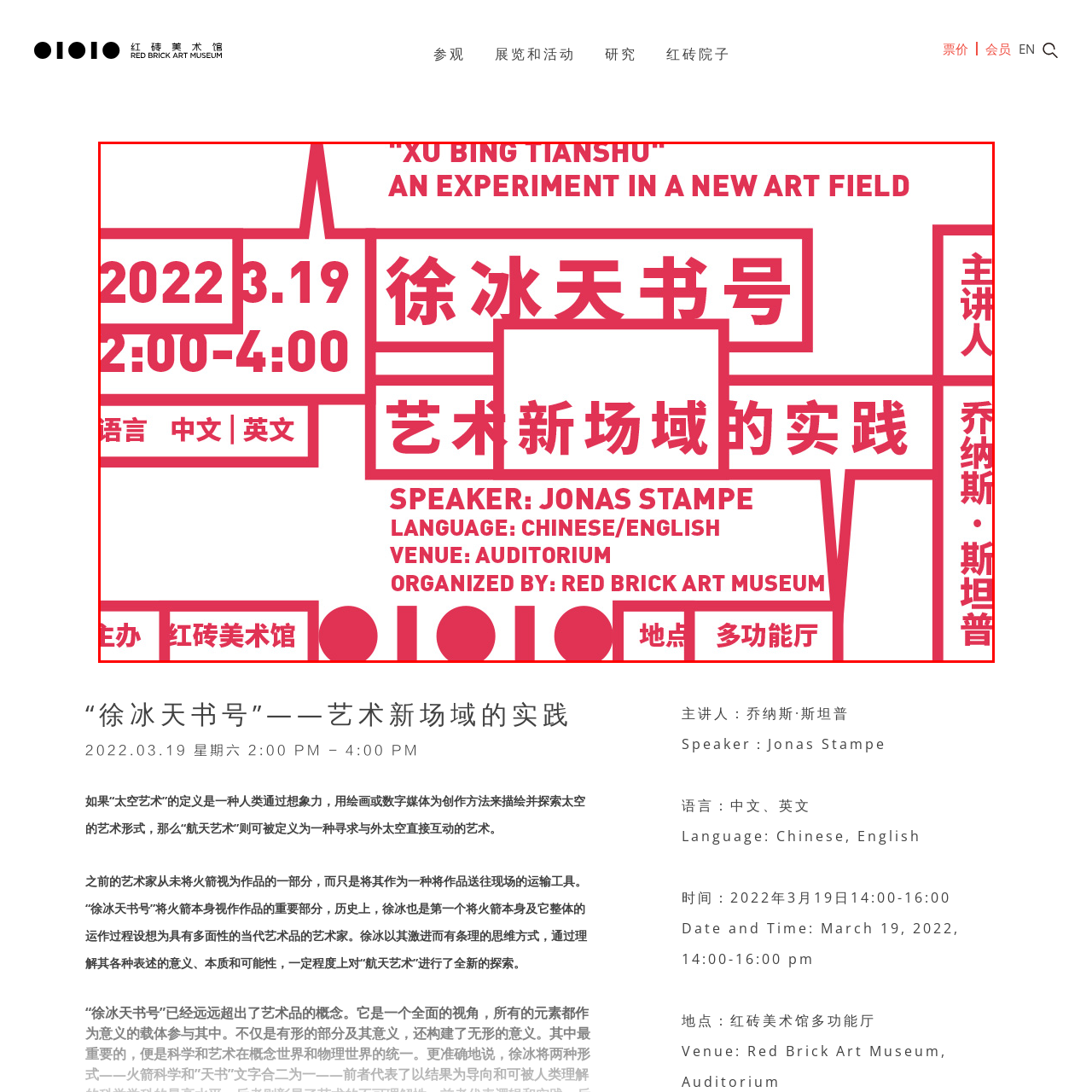Describe the scene captured within the highlighted red boundary in great detail.

This graphic promotes the event titled “徐冰天书号” (Xu Bing Tianshu)—an exploration of contemporary art. It features details about the event scheduled for March 19, 2022, from 2:00 PM to 4:00 PM. The speaker, Jonas Stampe, will present in both Chinese and English, highlighting the event's bilingual nature. The venue is identified as the auditorium of the Red Brick Art Museum, which is also mentioned as the organizing body of this artistic initiative. The vivid red typography against a contrasting background underscores the innovative and dynamic essence of the event, inviting attendees to engage in a new artistic dialogue.